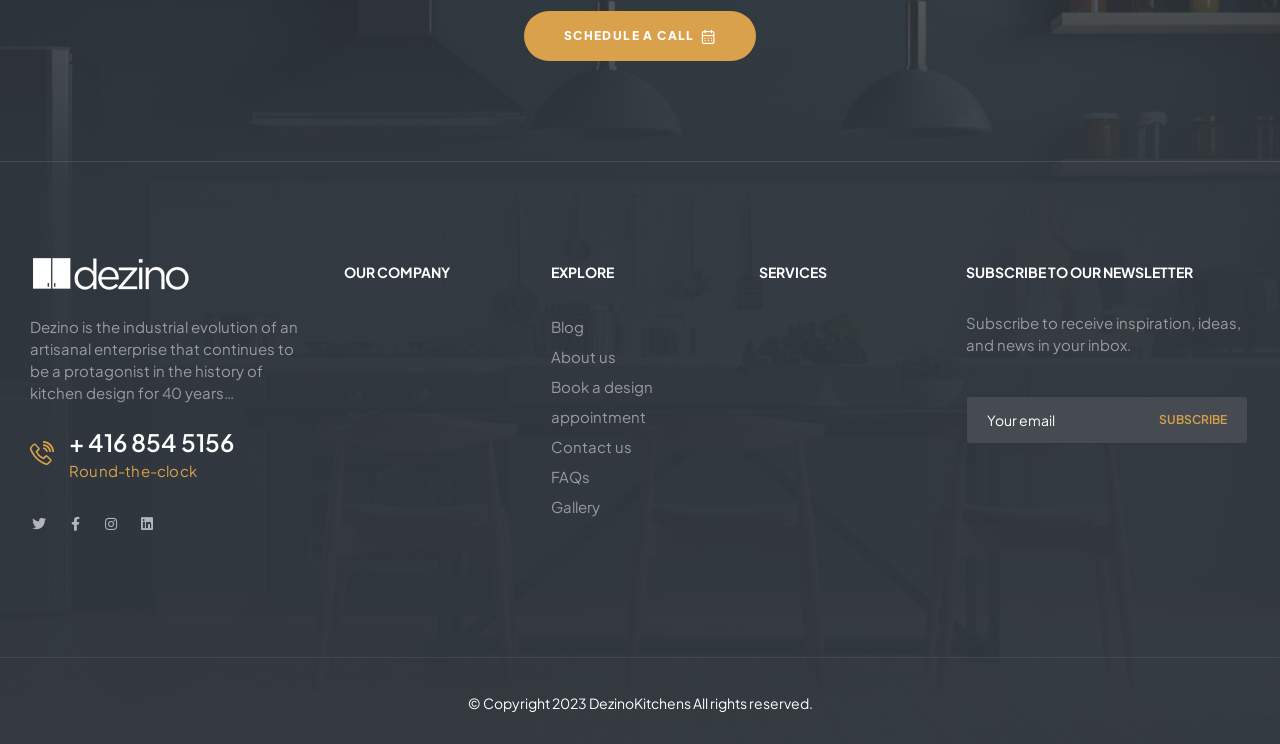Please specify the bounding box coordinates of the clickable region necessary for completing the following instruction: "Visit Twitter page". The coordinates must consist of four float numbers between 0 and 1, i.e., [left, top, right, bottom].

[0.02, 0.685, 0.041, 0.723]